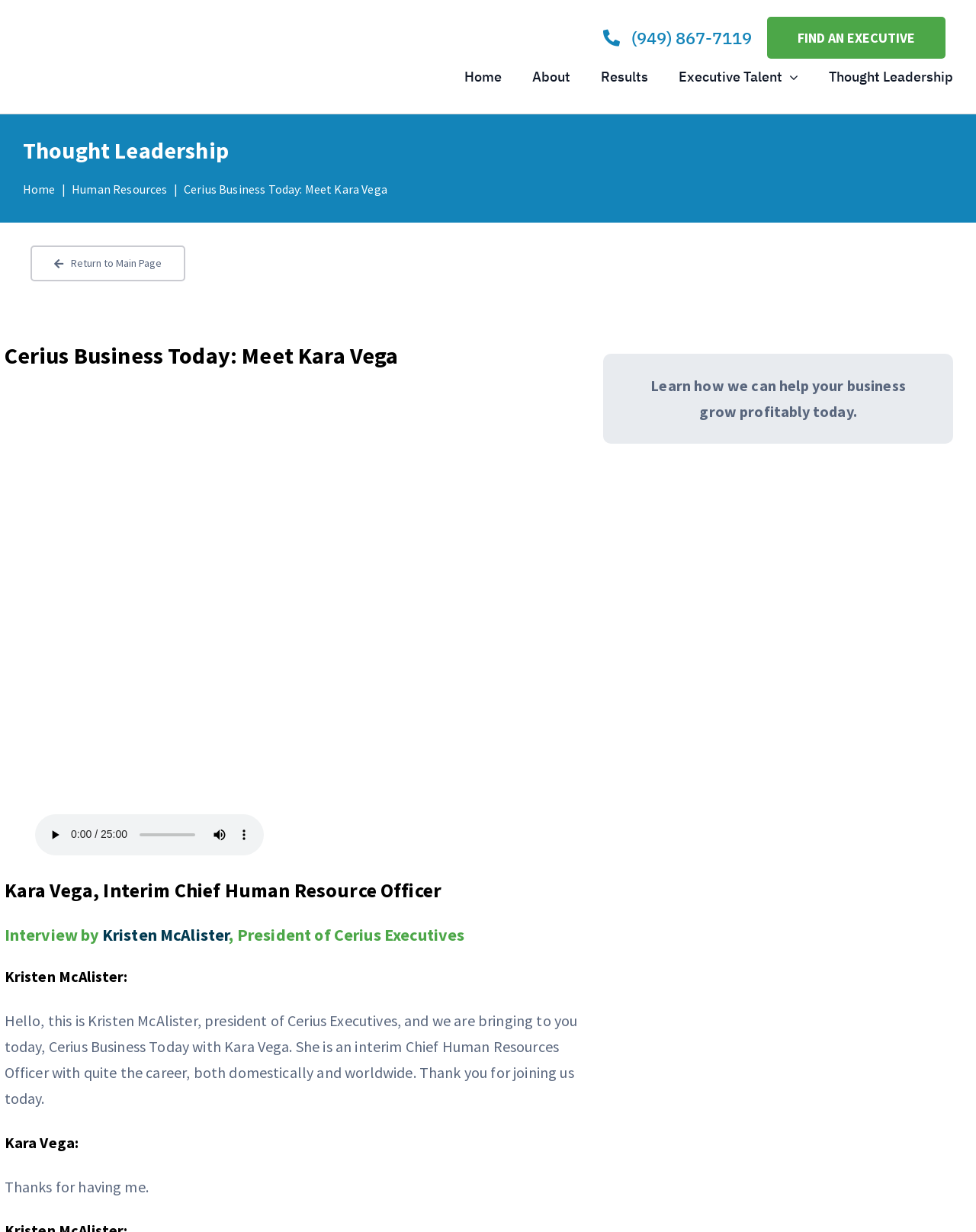Locate the UI element described by Return to Main Page in the provided webpage screenshot. Return the bounding box coordinates in the format (top-left x, top-left y, bottom-right x, bottom-right y), ensuring all values are between 0 and 1.

[0.031, 0.199, 0.19, 0.228]